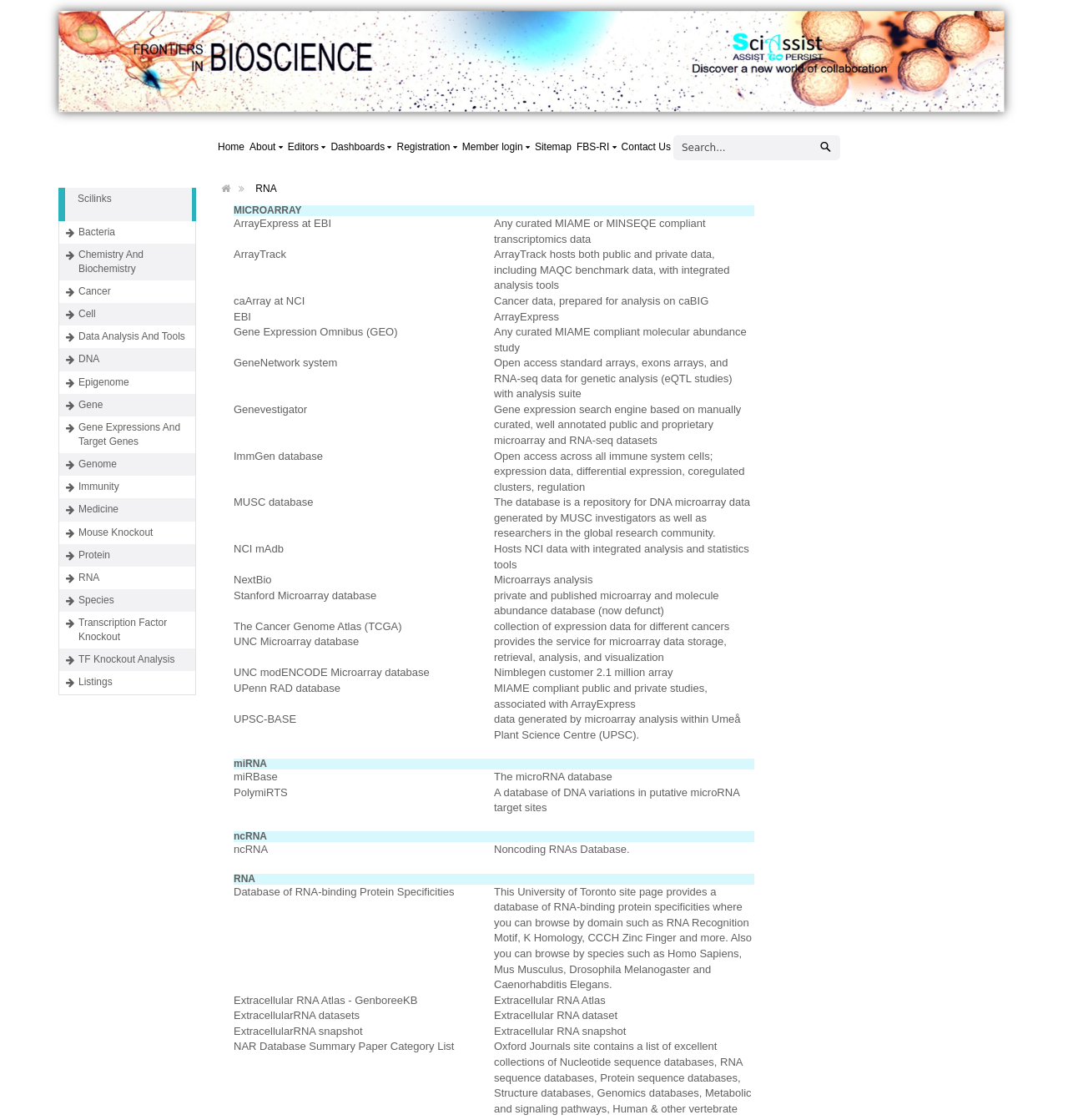Please identify the bounding box coordinates of the element on the webpage that should be clicked to follow this instruction: "Subscribe to the mailing list". The bounding box coordinates should be given as four float numbers between 0 and 1, formatted as [left, top, right, bottom].

None